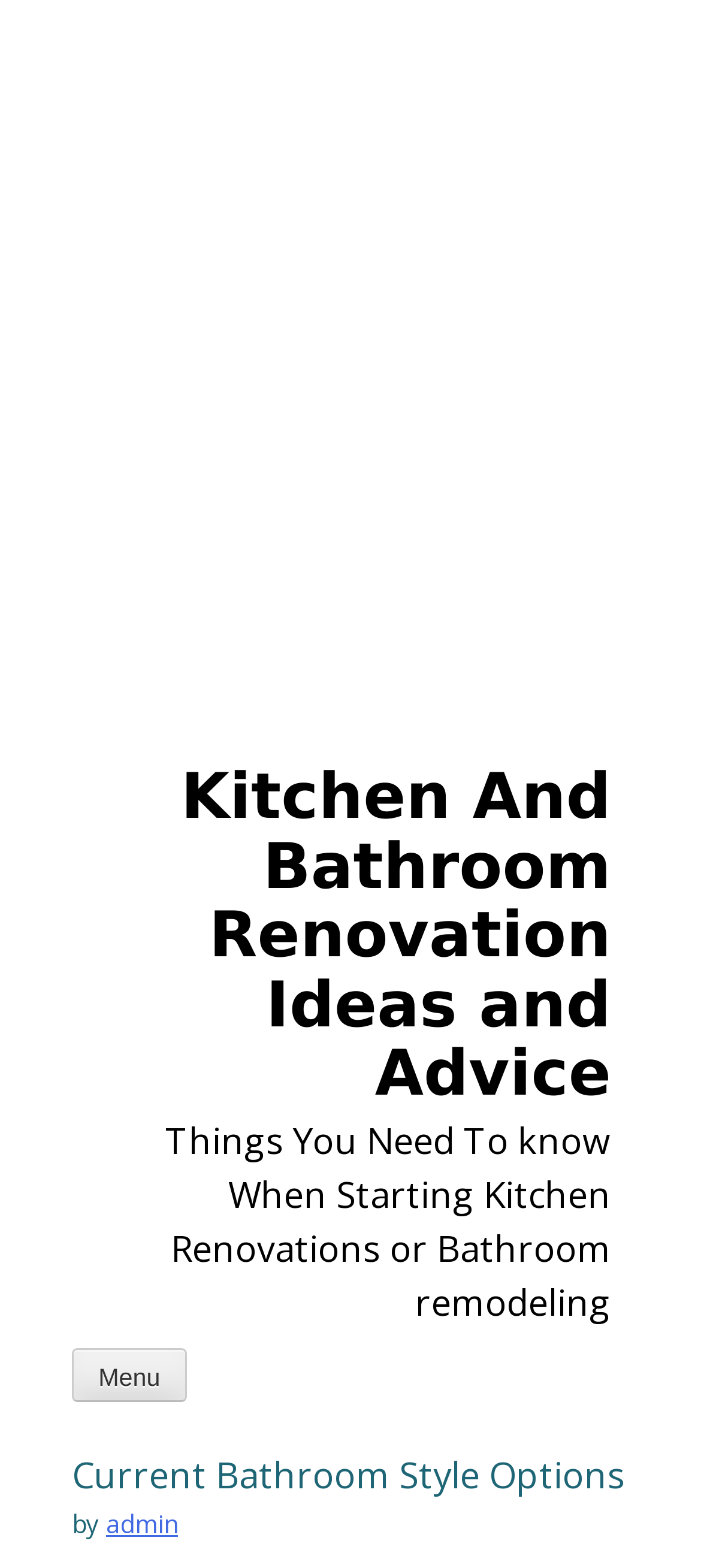What is the purpose of the 'Menu' button?
Using the image provided, answer with just one word or phrase.

To navigate the webpage